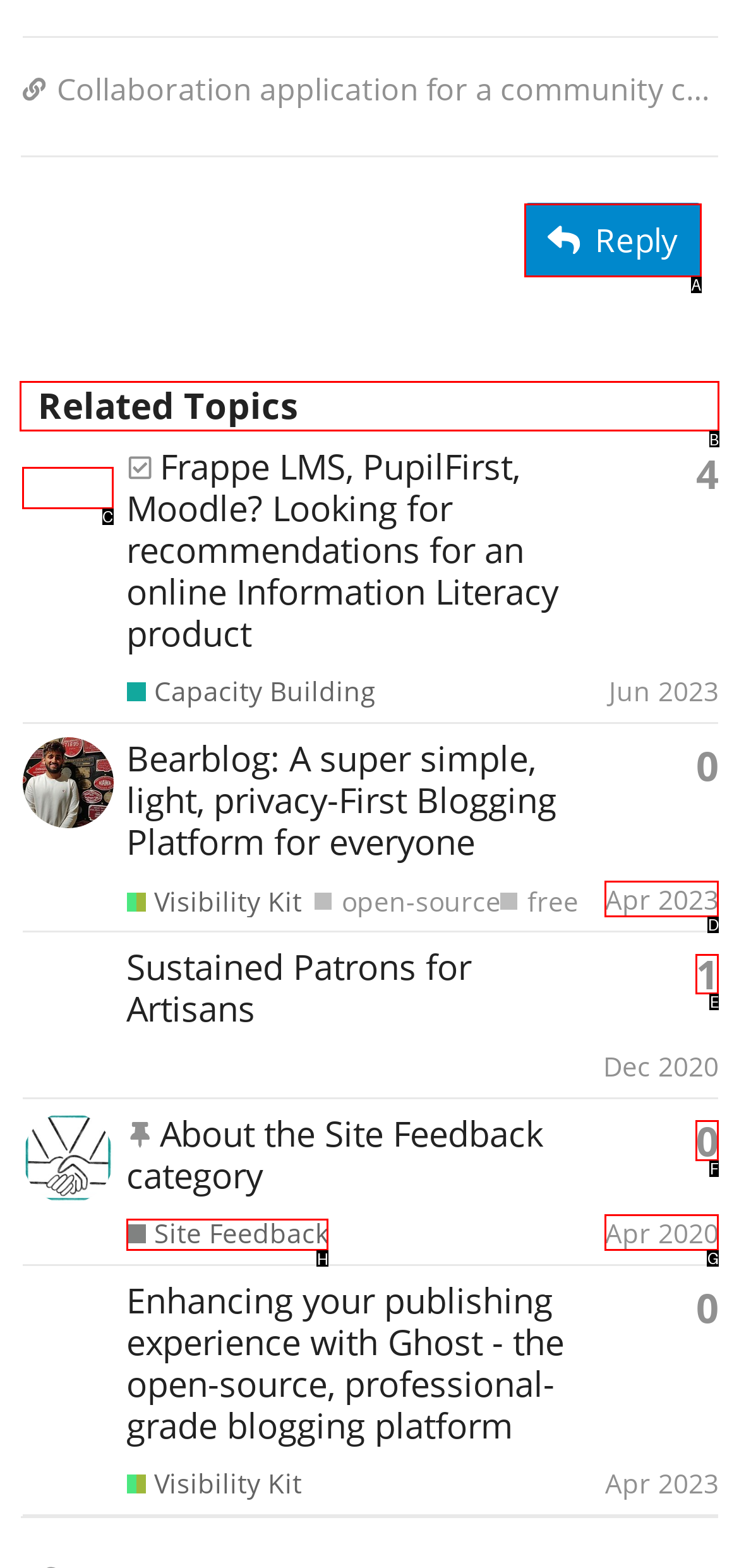Determine which HTML element should be clicked to carry out the following task: View 'Related Topics' Respond with the letter of the appropriate option.

B